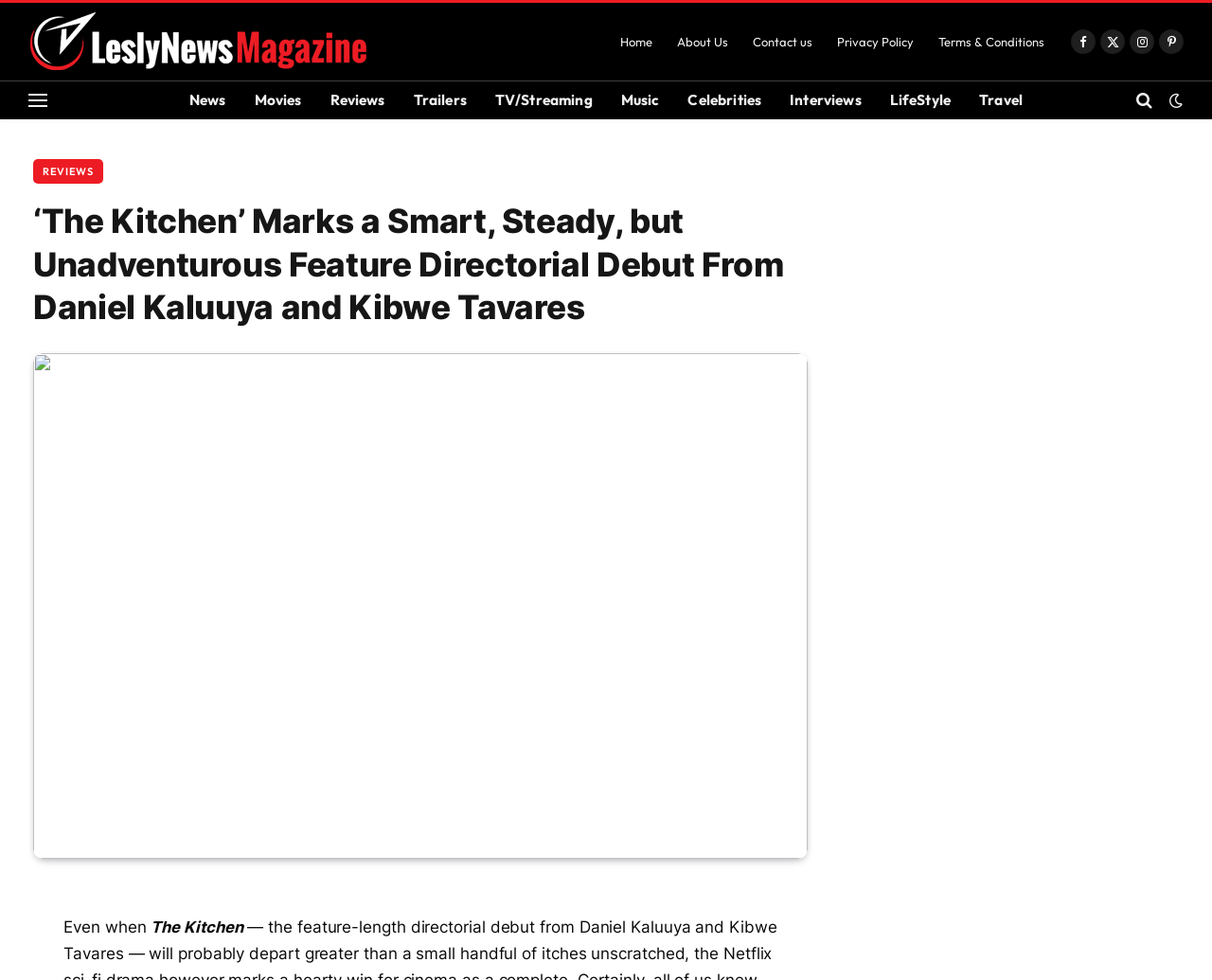What are the social media platforms available?
Give a detailed response to the question by analyzing the screenshot.

The social media platforms are available at the top-right corner of the webpage, represented by their respective icons. The icons are for Facebook, Twitter, Instagram, and Pinterest, in that order.